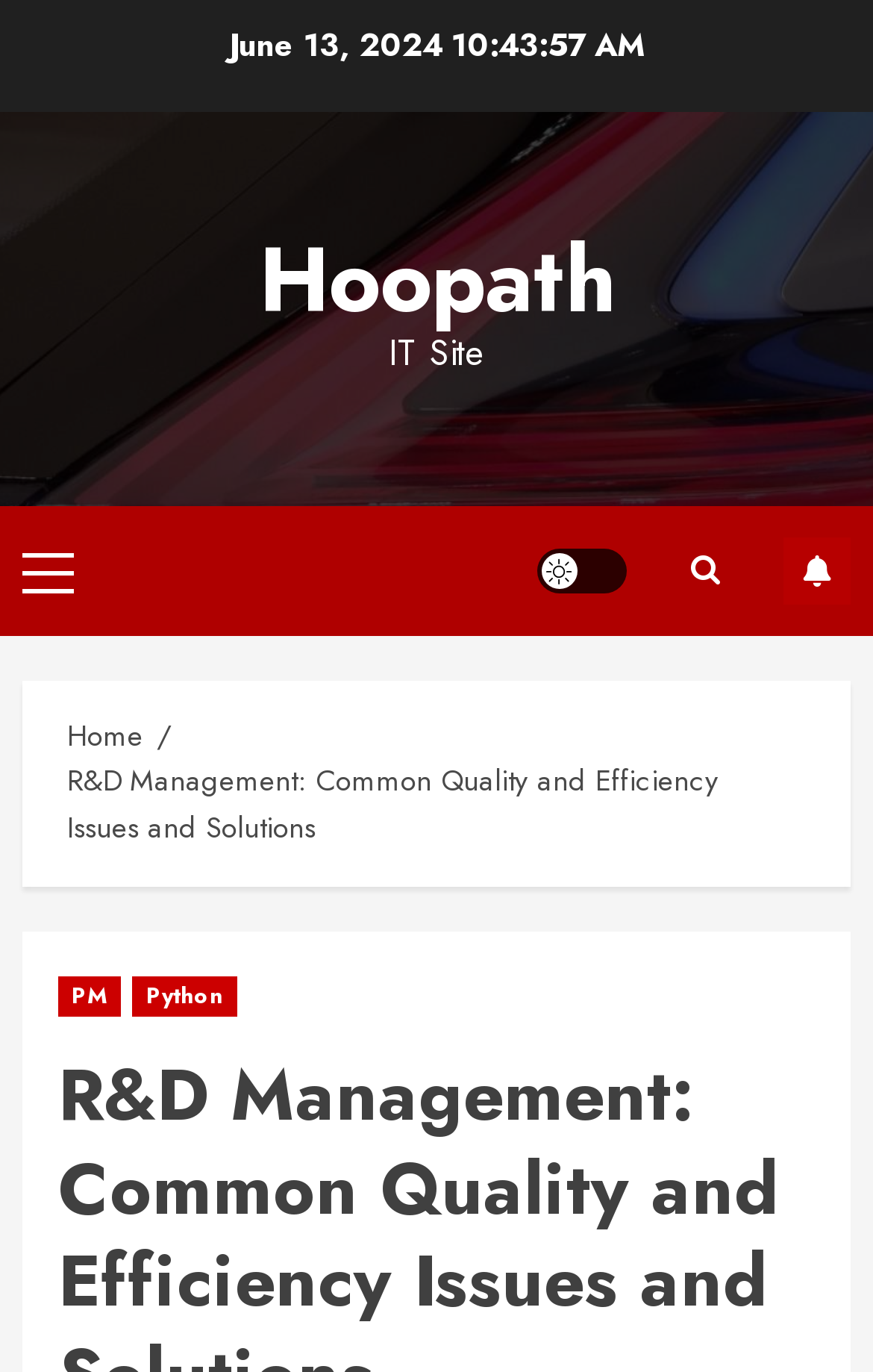Illustrate the webpage's structure and main components comprehensively.

The webpage is about R&D Management, specifically focusing on common quality and efficiency issues and solutions. At the top-left corner, there is a date "June 13, 2024" displayed. Below the date, there is a link to "Hoopath" and a label "IT Site" positioned to its right. 

On the top-right side, there is a primary menu with a link labeled "Primary Menu". Next to it, there are three more links: "Light/Dark Button", an icon represented by "\uf002", and "SUBSCRIBE". 

Below the top section, there is a navigation section labeled "Breadcrumbs" that displays the webpage's hierarchy. It starts with a "Home" link, followed by the current page's title "R&D Management: Common Quality and Efficiency Issues and Solutions". This title is further divided into two sub-links: "PM" and "Python".